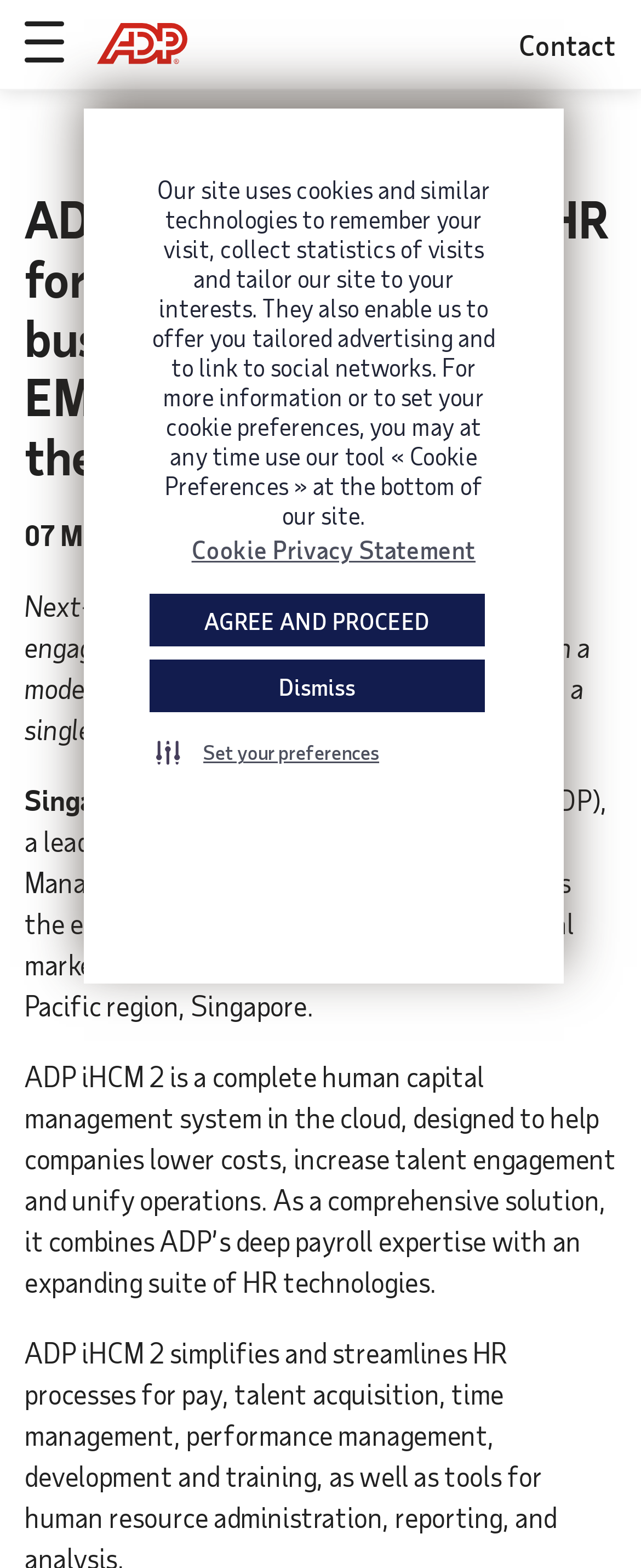Please provide the bounding box coordinates for the UI element as described: "Set your preferences". The coordinates must be four floats between 0 and 1, represented as [left, top, right, bottom].

[0.233, 0.463, 0.617, 0.497]